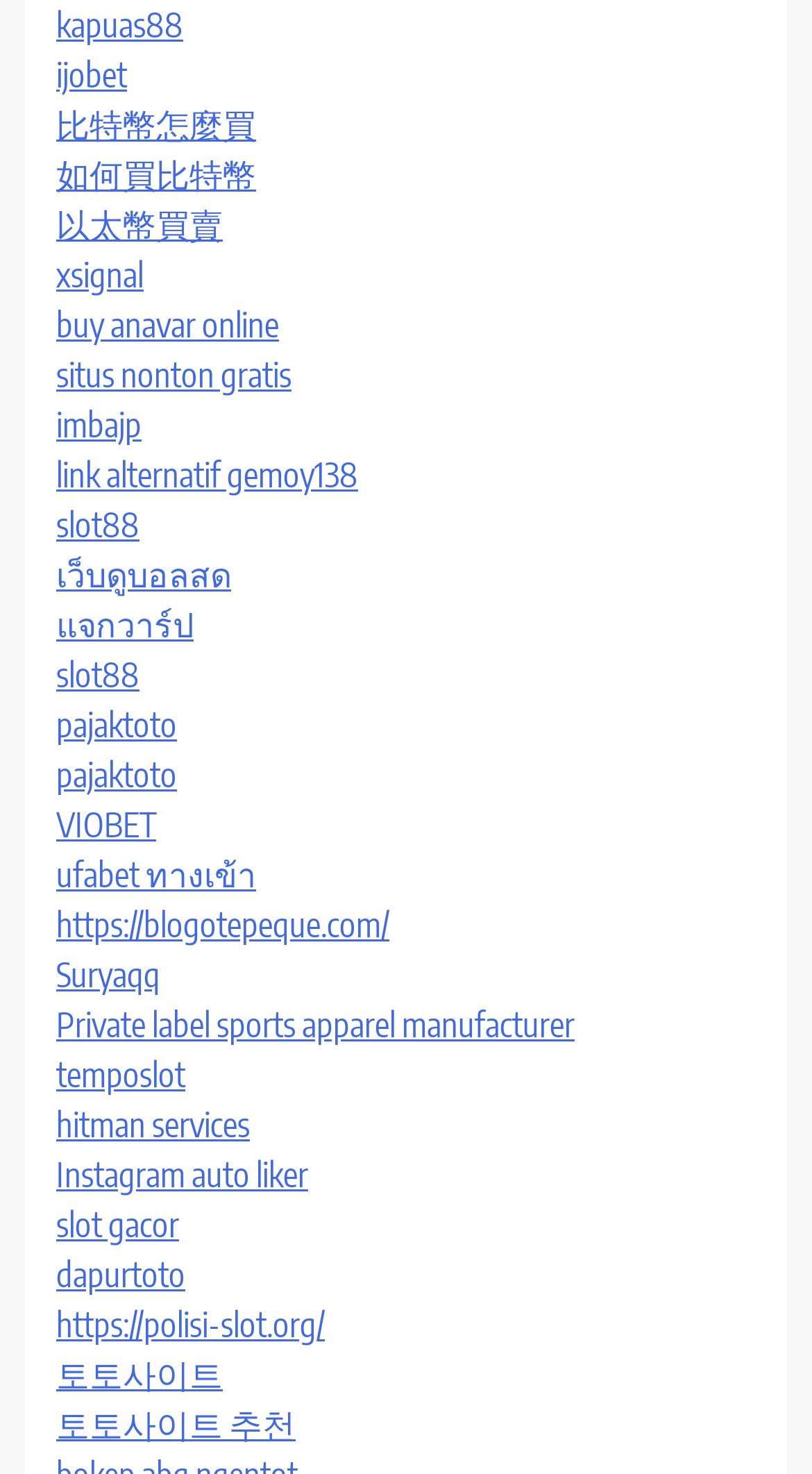How many links are present on this webpage?
Based on the image content, provide your answer in one word or a short phrase.

21